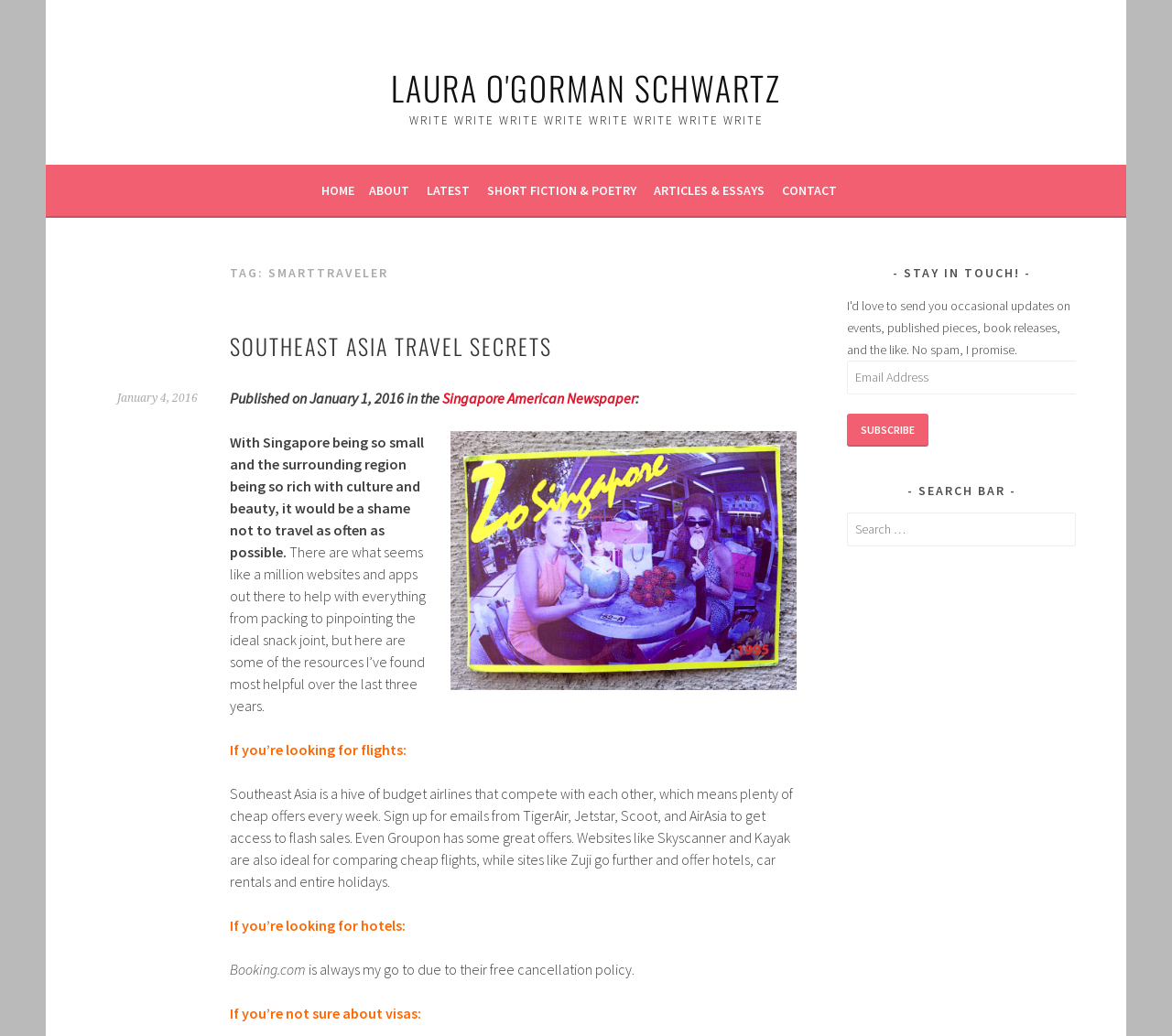What is the purpose of the textbox?
Using the image, provide a detailed and thorough answer to the question.

The textbox is located in the 'STAY IN TOUCH!' section and has a label 'Email Address'. Therefore, the purpose of the textbox is to input an email address.